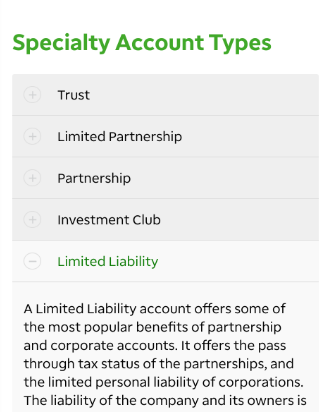Offer an in-depth caption of the image, mentioning all notable aspects.

The image titled "TD Ameritrade Business Options" presents a structured overview of specialty account types available for investors. The design features a clear and engaging layout, with a bold green header reading "Specialty Account Types." Underneath, various account types are listed, including "Trust," "Limited Partnership," "Partnership," and "Investment Club," each accompanied by a plus sign indicating additional information can be expanded. Notably, "Limited Liability" is also included, which is expanded to explain that it offers significant benefits such as the pass-through tax status of partnerships and limited personal liability for the owners, highlighting its popularity among investors. This image effectively communicates essential information about different investment account options, emphasizing the advantages of choosing an LLC structure for investment purposes.